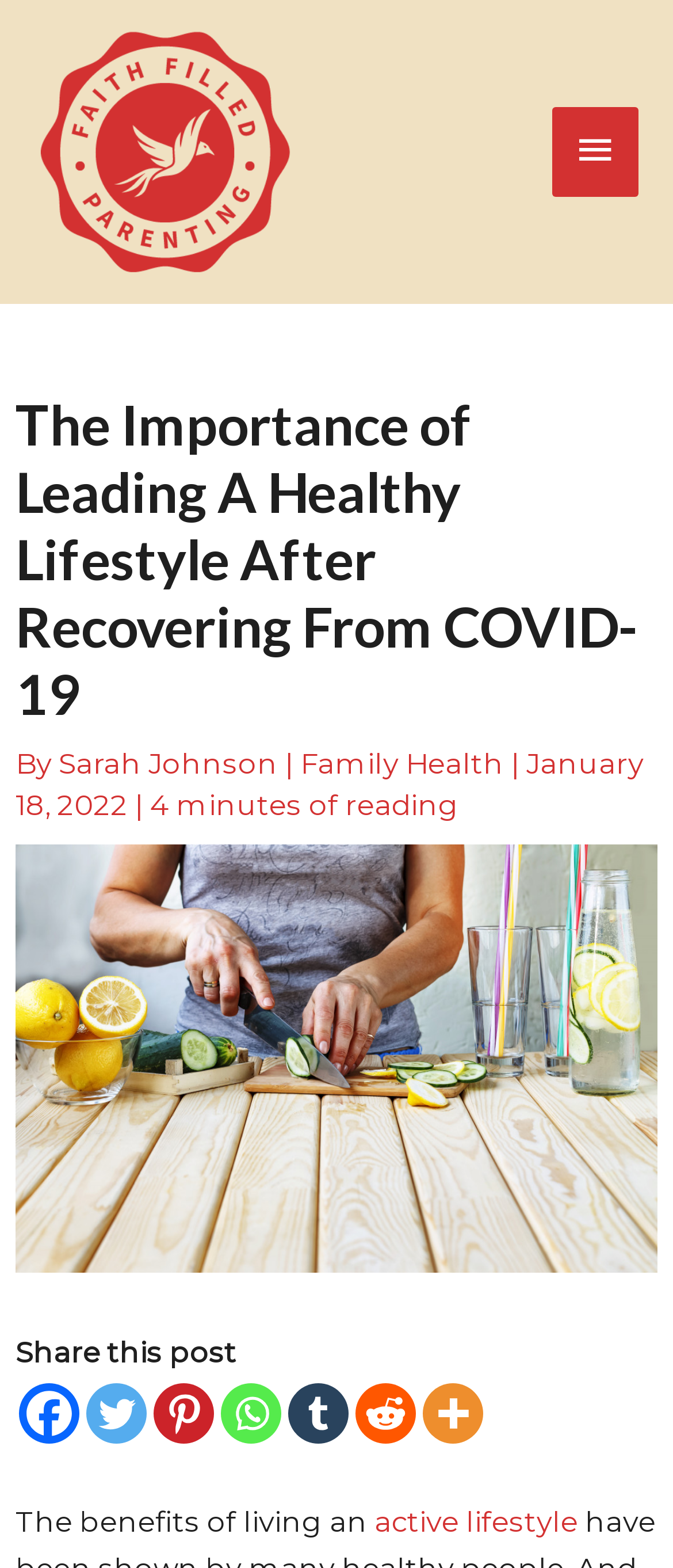Deliver a detailed narrative of the webpage's visual and textual elements.

This webpage is about post-COVID recovery and the importance of leading a healthy lifestyle. At the top left, there is a link to "Faith Filled Parenting" accompanied by an image with the same name. On the top right, there is a main menu button that expands to reveal a header section.

In the header section, there is a heading that emphasizes the importance of a healthy lifestyle after recovering from COVID-19. Below the heading, there is information about the author, Sarah Johnson, and the category, Family Health, along with the date of publication, January 18, 2022. The estimated reading time is 4 minutes.

Below the author information, there is a large image of a person cutting fruits, which likely represents a healthy lifestyle. Further down, there is a call-to-action to share the post, followed by links to various social media platforms, including Facebook, Twitter, Pinterest, and more.

At the very bottom of the page, there is a partial sentence that starts with "The benefits of living an" and is completed with a link to "active lifestyle".